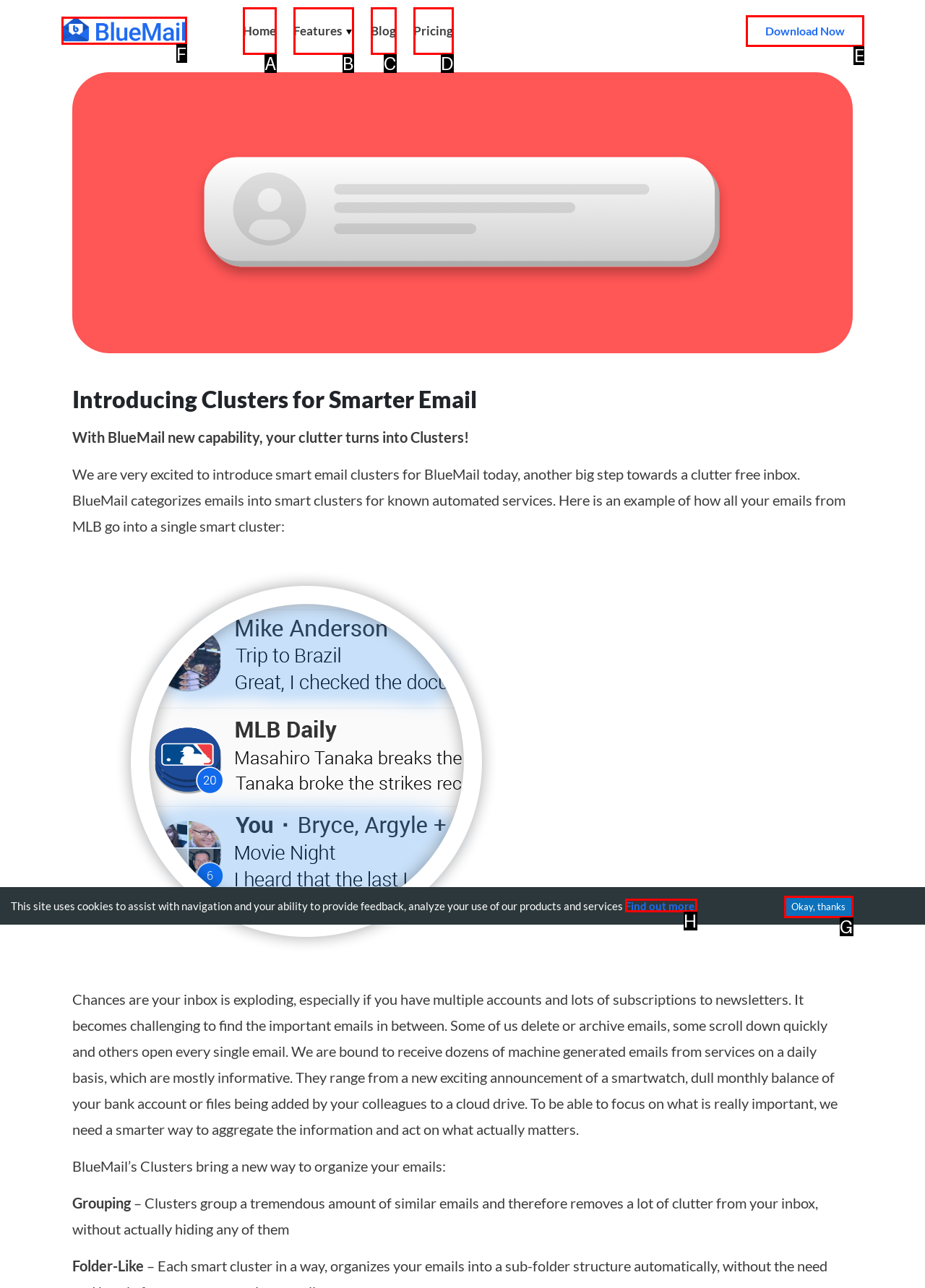What is the letter of the UI element you should click to Download Now? Provide the letter directly.

E